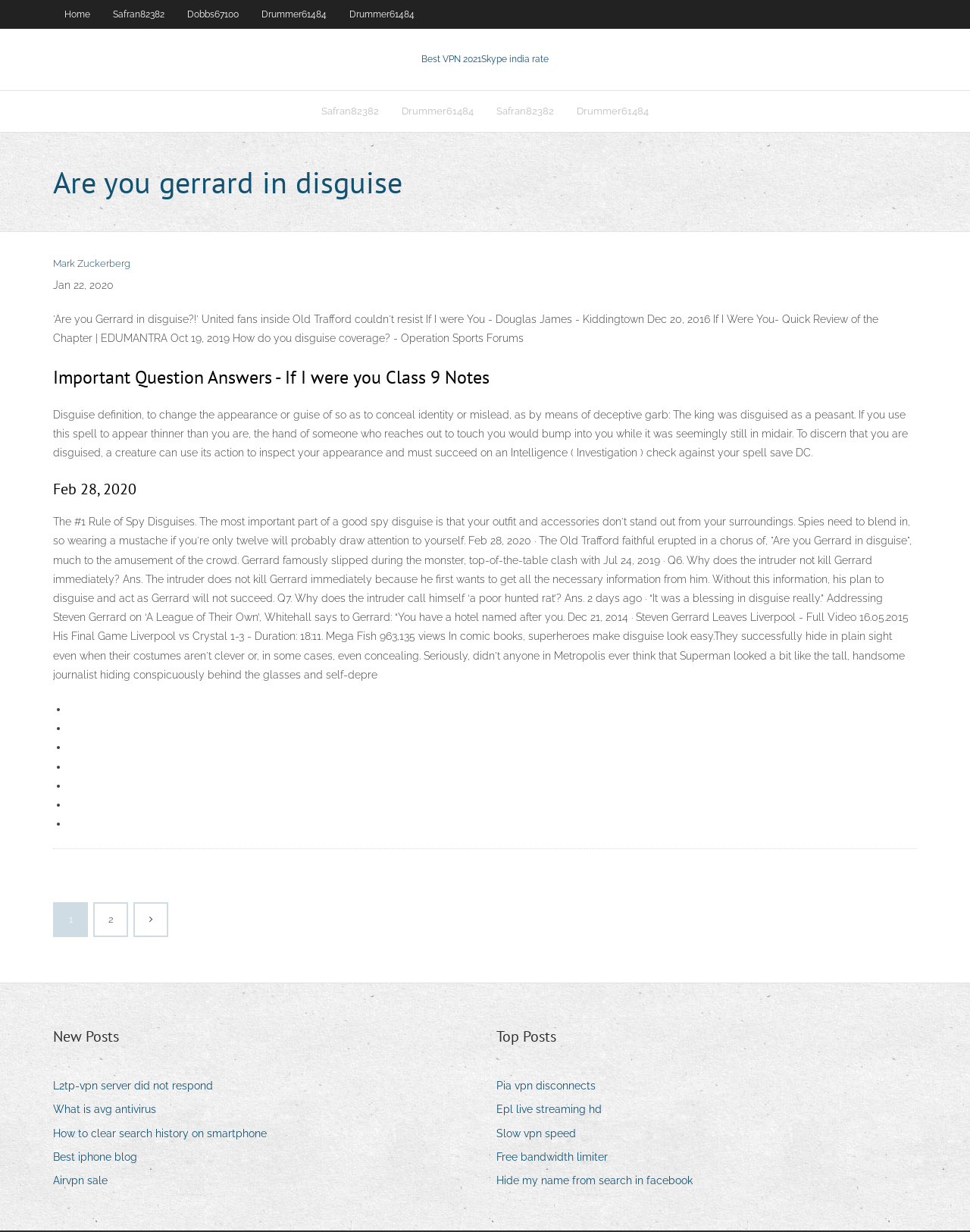Extract the bounding box coordinates for the described element: "Home". The coordinates should be represented as four float numbers between 0 and 1: [left, top, right, bottom].

[0.055, 0.0, 0.105, 0.023]